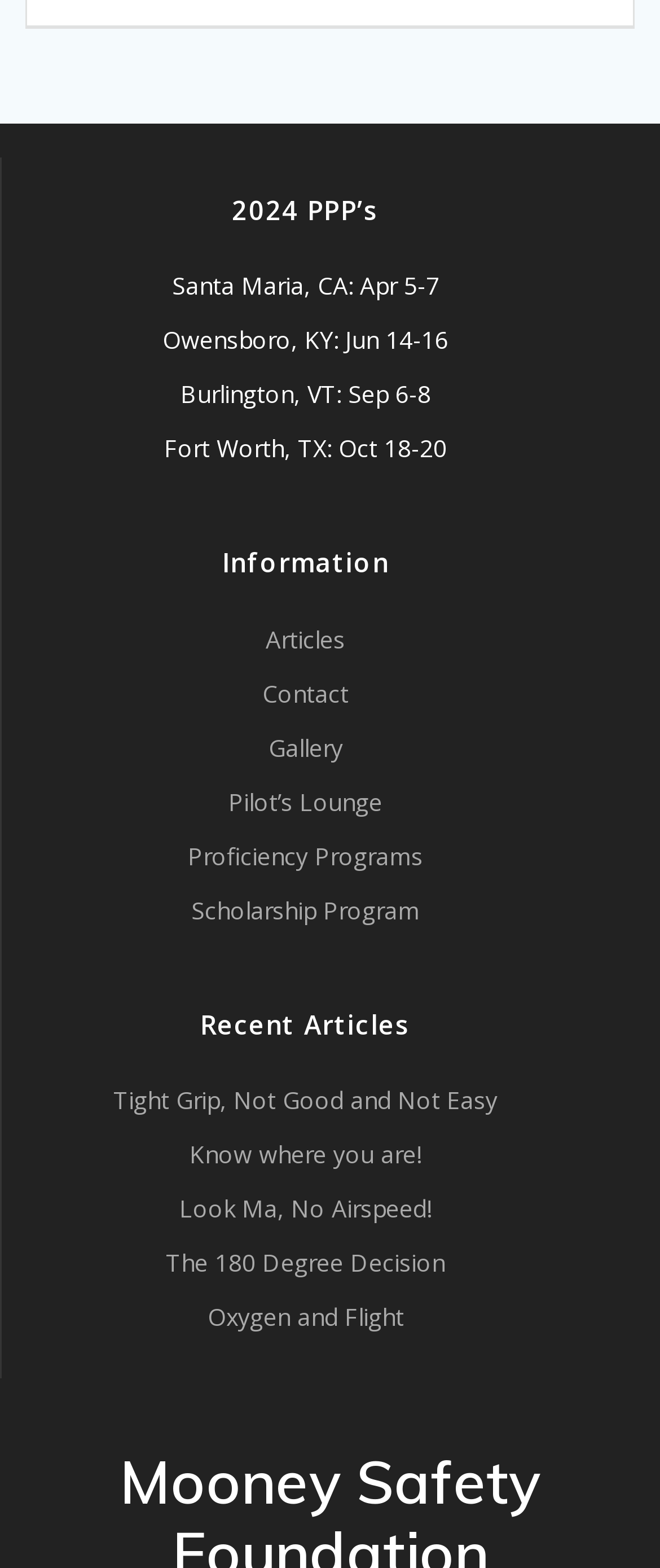Pinpoint the bounding box coordinates of the clickable element to carry out the following instruction: "View gallery."

[0.406, 0.466, 0.519, 0.487]